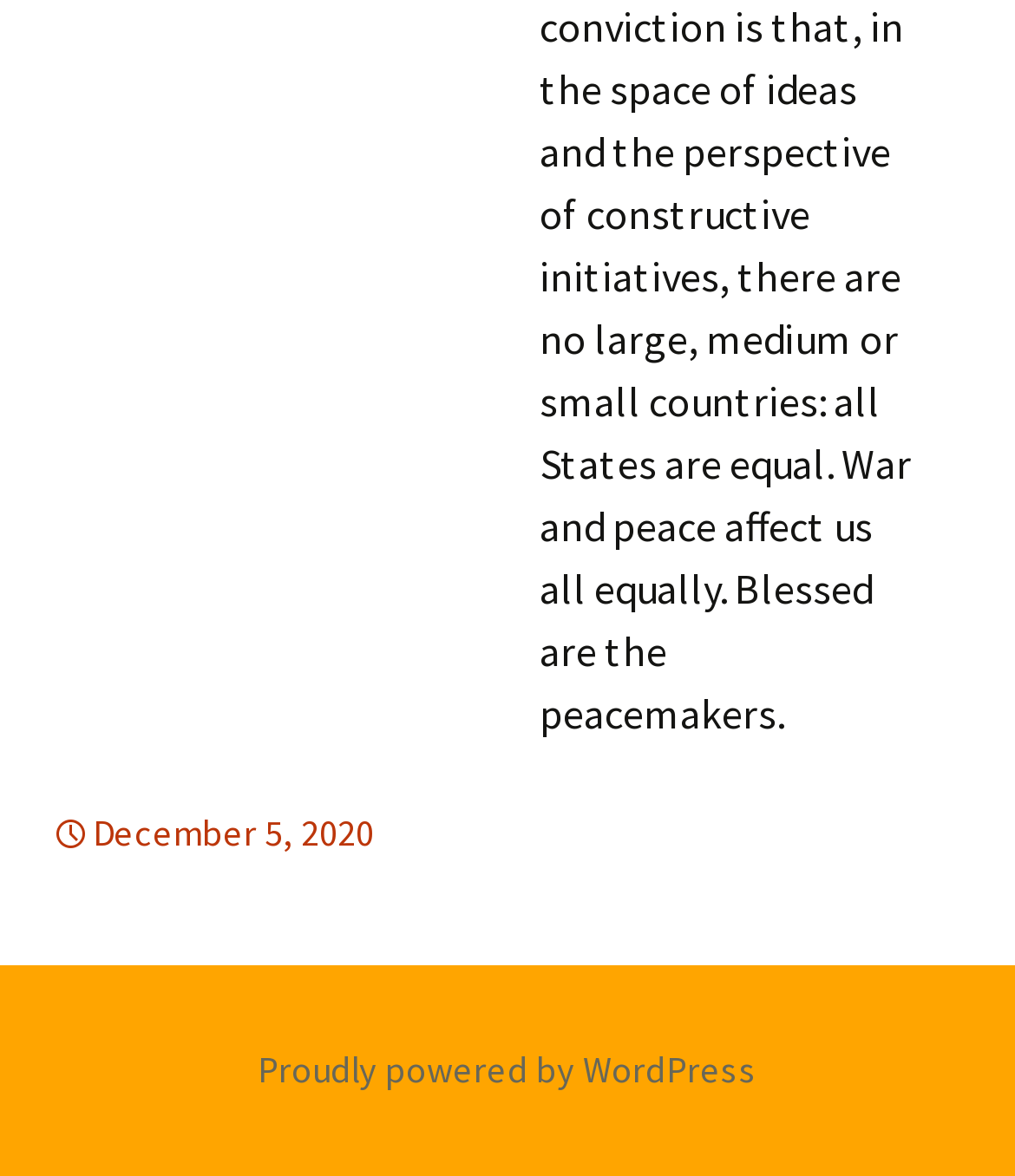Predict the bounding box of the UI element based on this description: "December 5, 2020".

[0.05, 0.688, 0.368, 0.728]